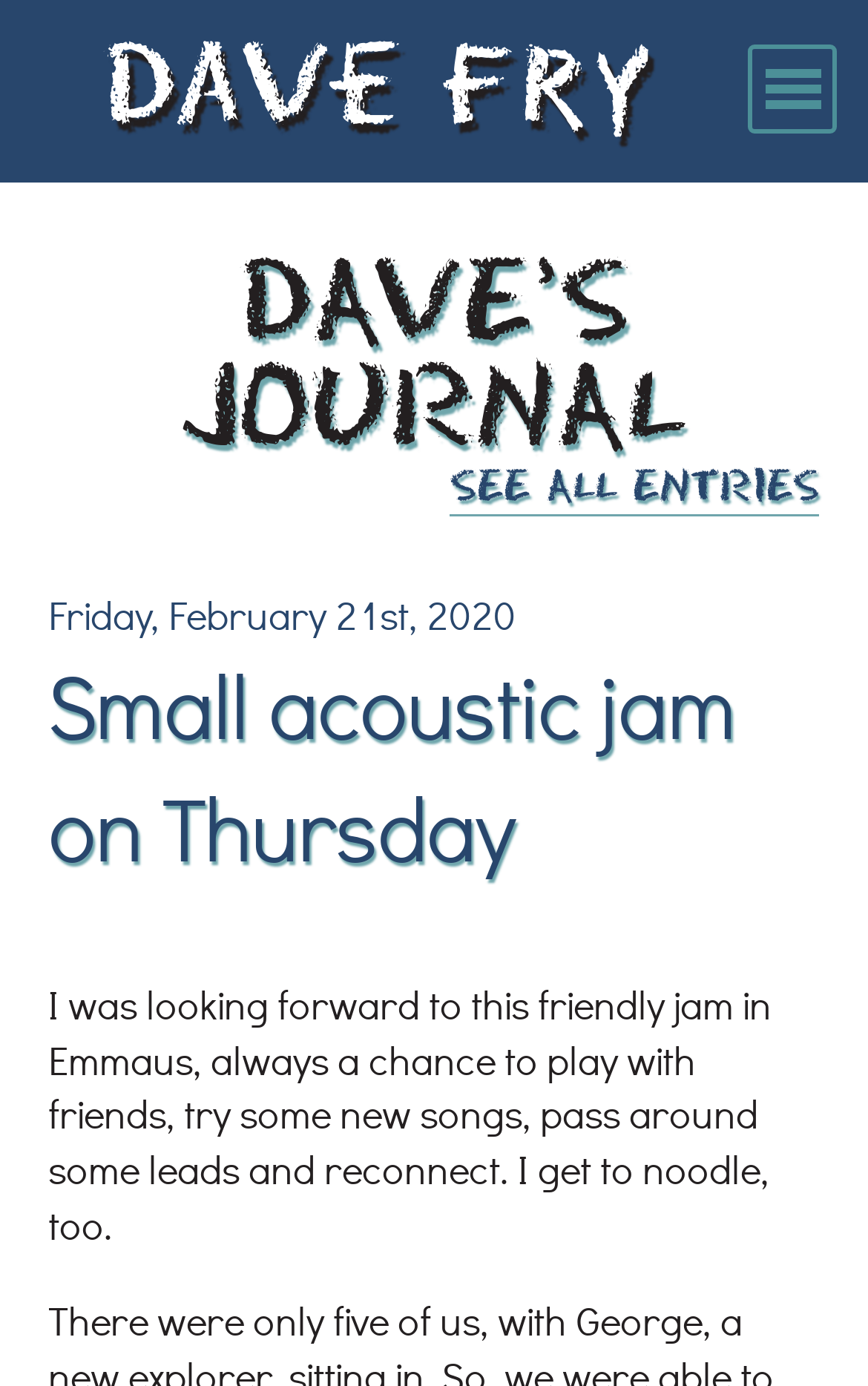Respond to the following question with a brief word or phrase:
What is the name of the folksinger?

Dave Fry